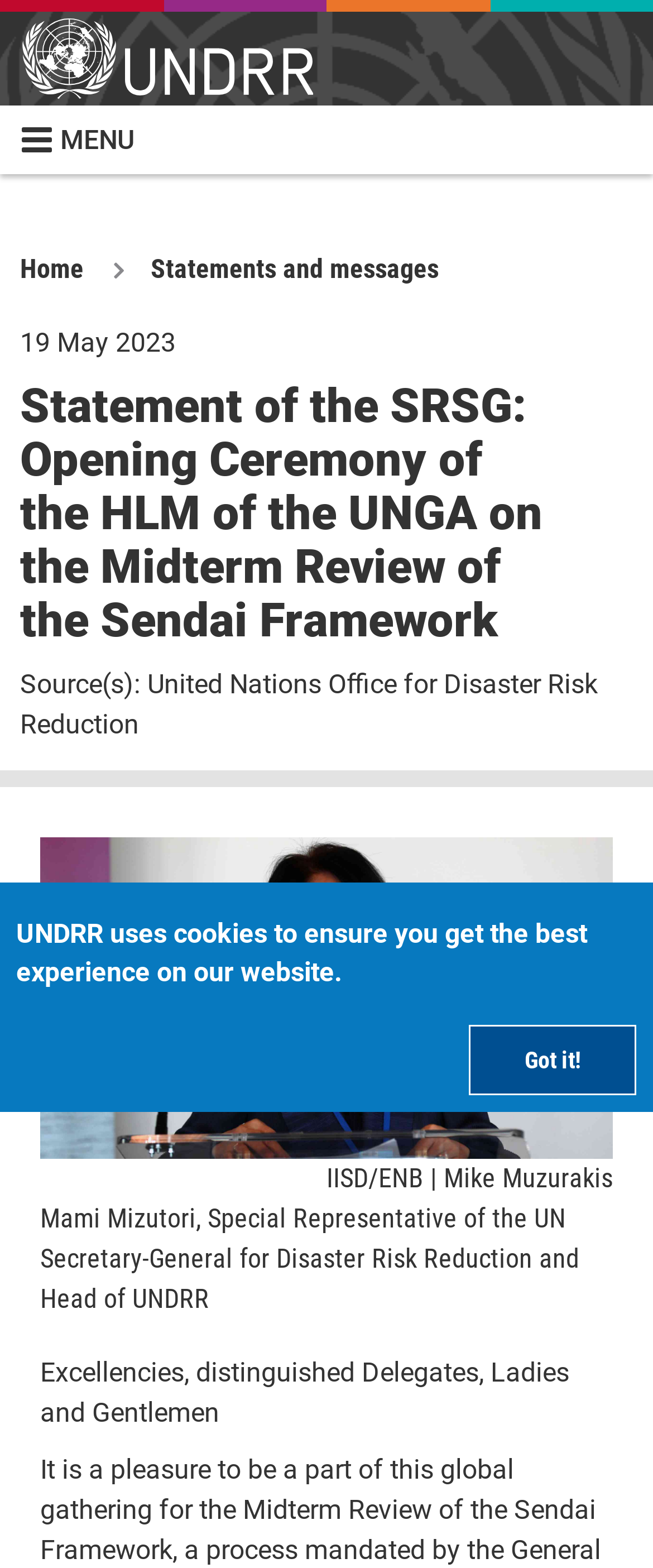Please extract the webpage's main title and generate its text content.

Statement of the SRSG: Opening Ceremony of the HLM of the UNGA on the Midterm Review of the Sendai Framework